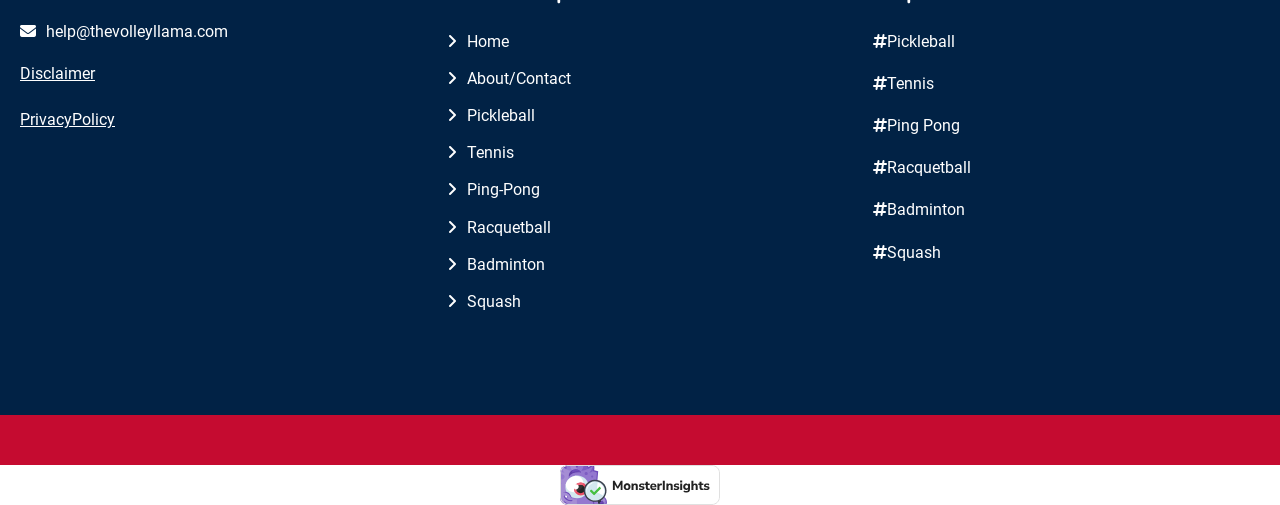Please find the bounding box coordinates of the element's region to be clicked to carry out this instruction: "view disclaimer".

[0.016, 0.126, 0.074, 0.164]